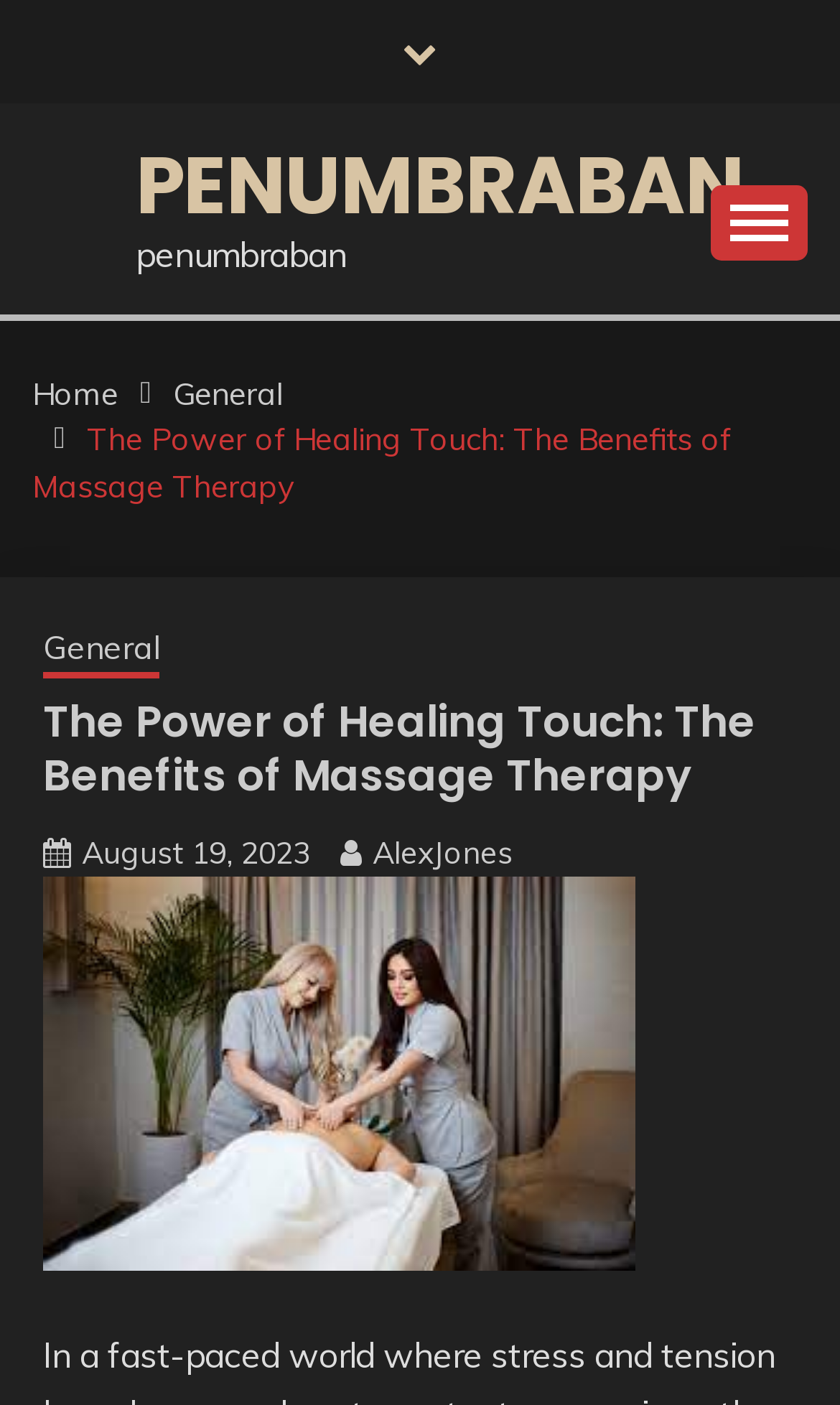Kindly provide the bounding box coordinates of the section you need to click on to fulfill the given instruction: "Expand the primary menu".

[0.846, 0.132, 0.962, 0.185]